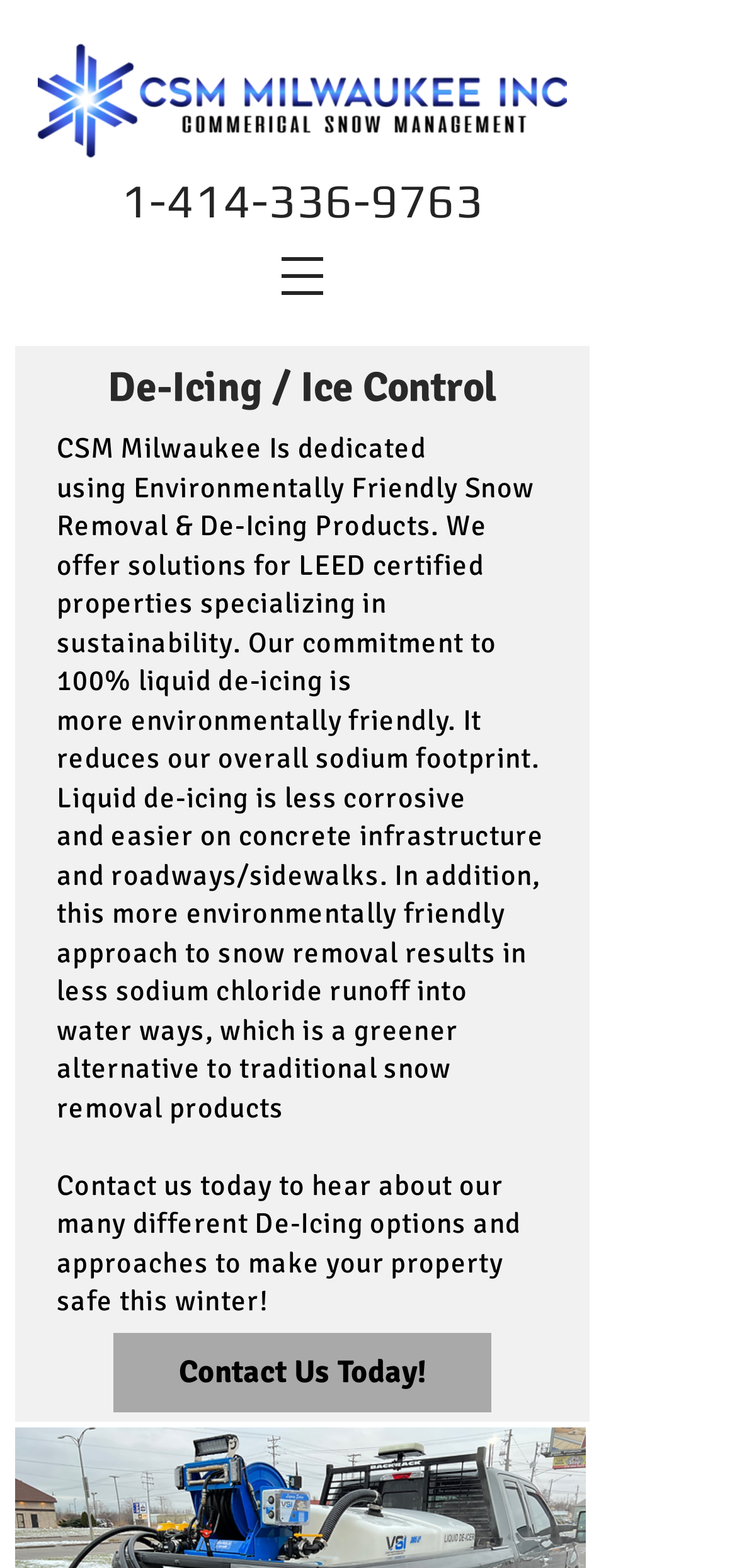Based on the image, please elaborate on the answer to the following question:
What is the company's phone number?

The company's phone number is displayed on the webpage, which is 1-414-336-9763. This is mentioned in the link that contains the phone number.